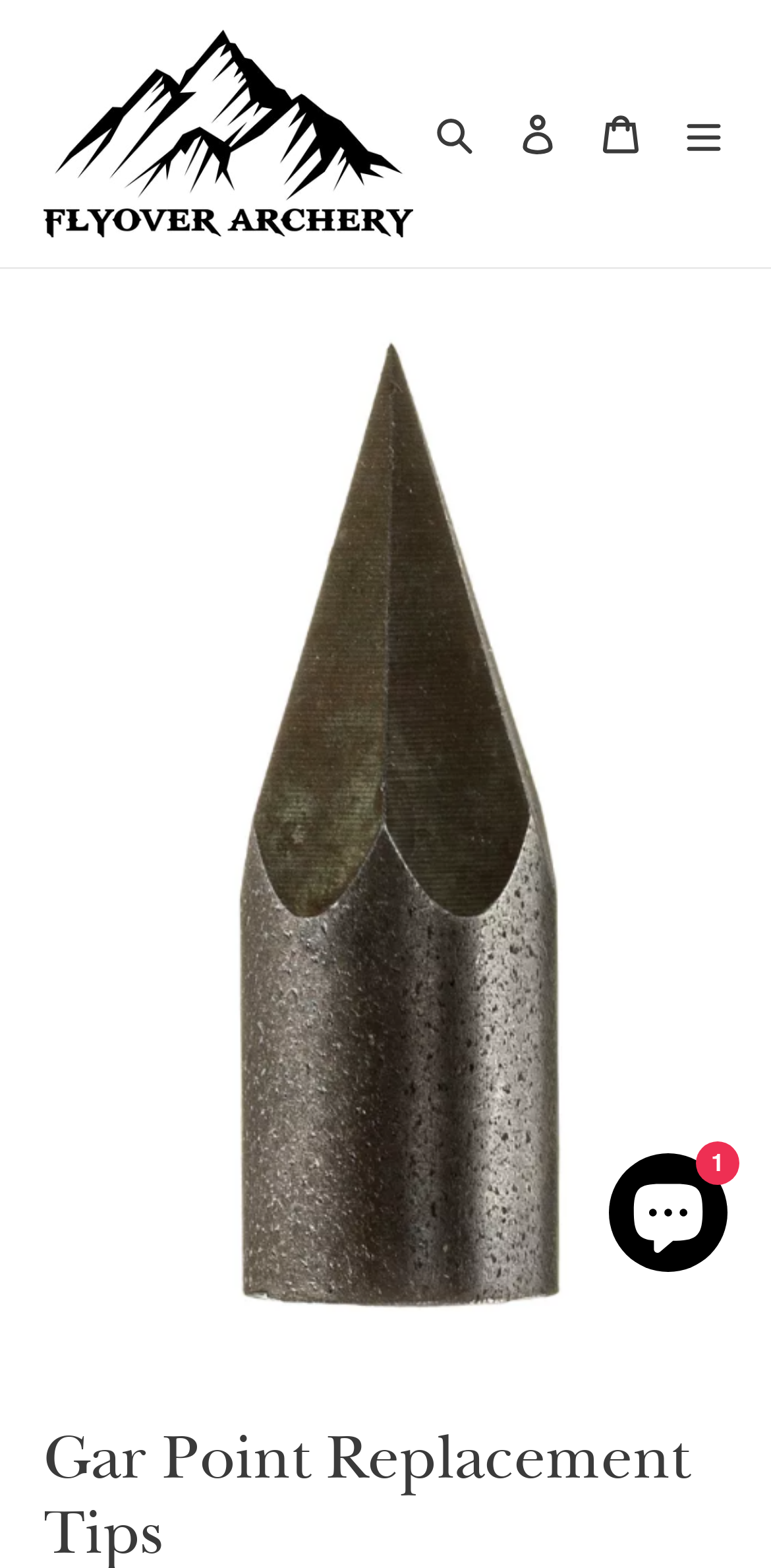How many unread messages are there in the chat window?
Please answer the question with as much detail as possible using the screenshot.

I checked the chat window at the bottom-right corner of the webpage and saw that there is a static text '1' indicating the number of unread messages, so there is 1 unread message.